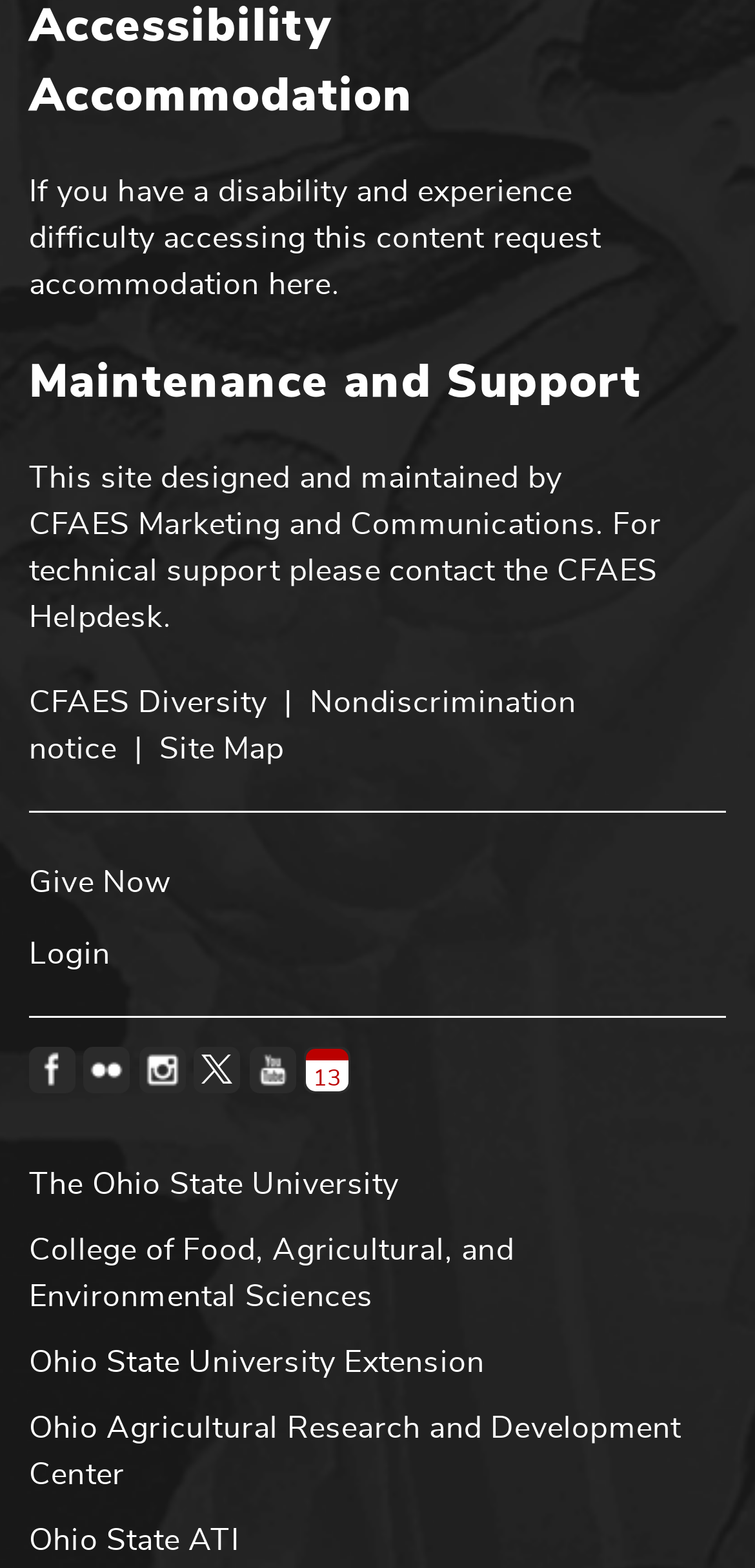Please provide the bounding box coordinates for the element that needs to be clicked to perform the instruction: "log in". The coordinates must consist of four float numbers between 0 and 1, formatted as [left, top, right, bottom].

[0.038, 0.587, 0.941, 0.629]